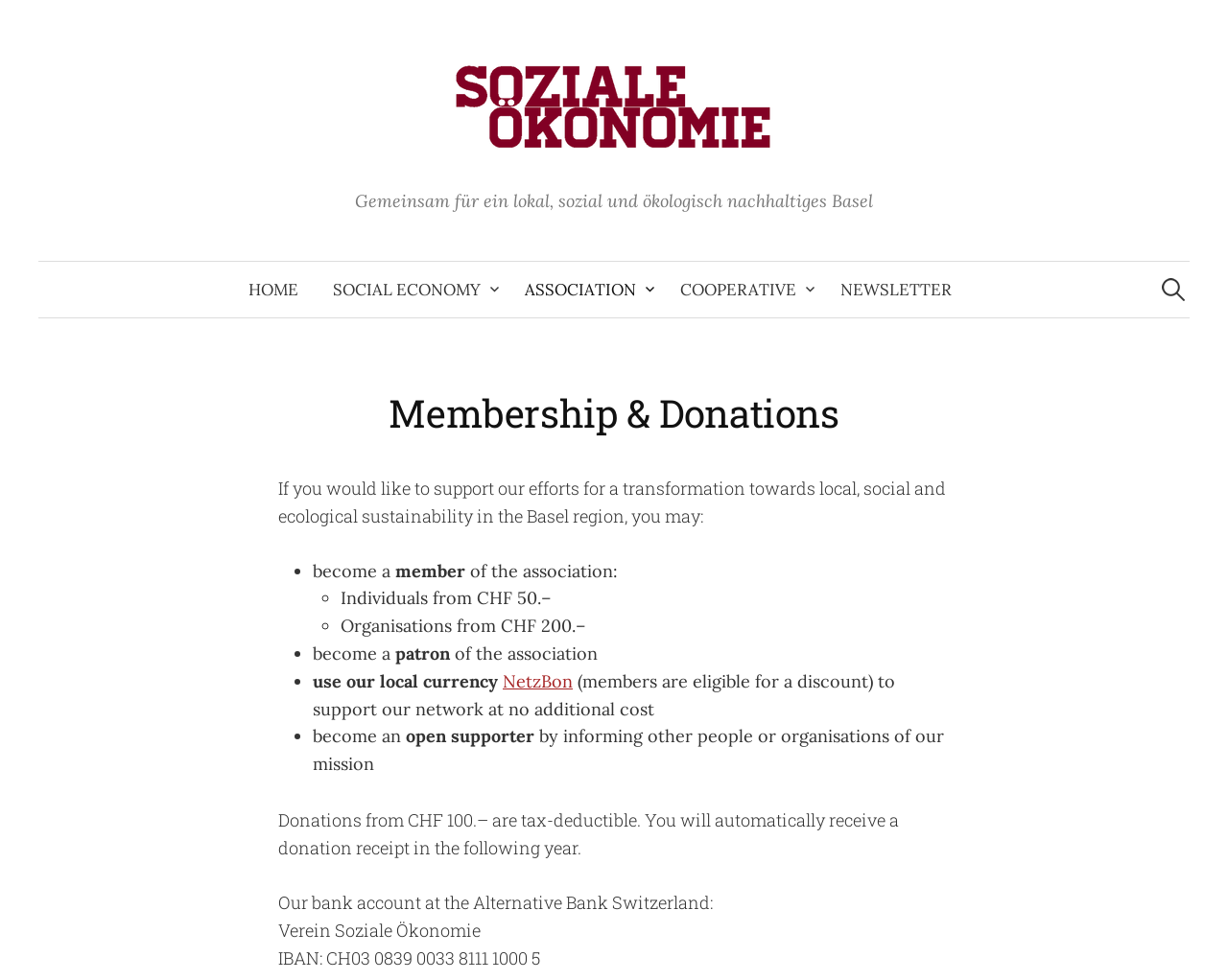Identify the bounding box coordinates of the region that needs to be clicked to carry out this instruction: "Schedule a free consultation". Provide these coordinates as four float numbers ranging from 0 to 1, i.e., [left, top, right, bottom].

None